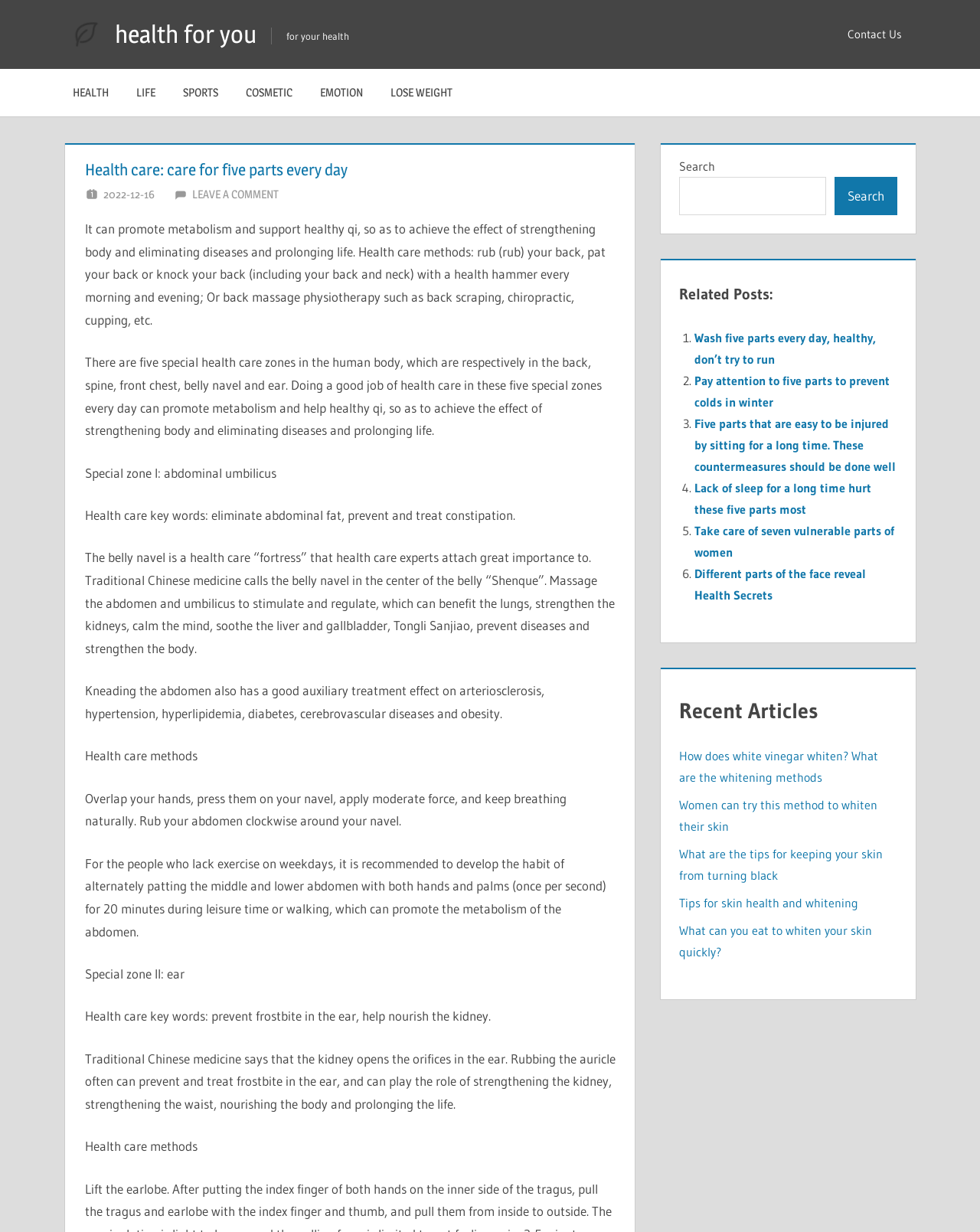Please indicate the bounding box coordinates for the clickable area to complete the following task: "Click on 'Company Profile'". The coordinates should be specified as four float numbers between 0 and 1, i.e., [left, top, right, bottom].

None